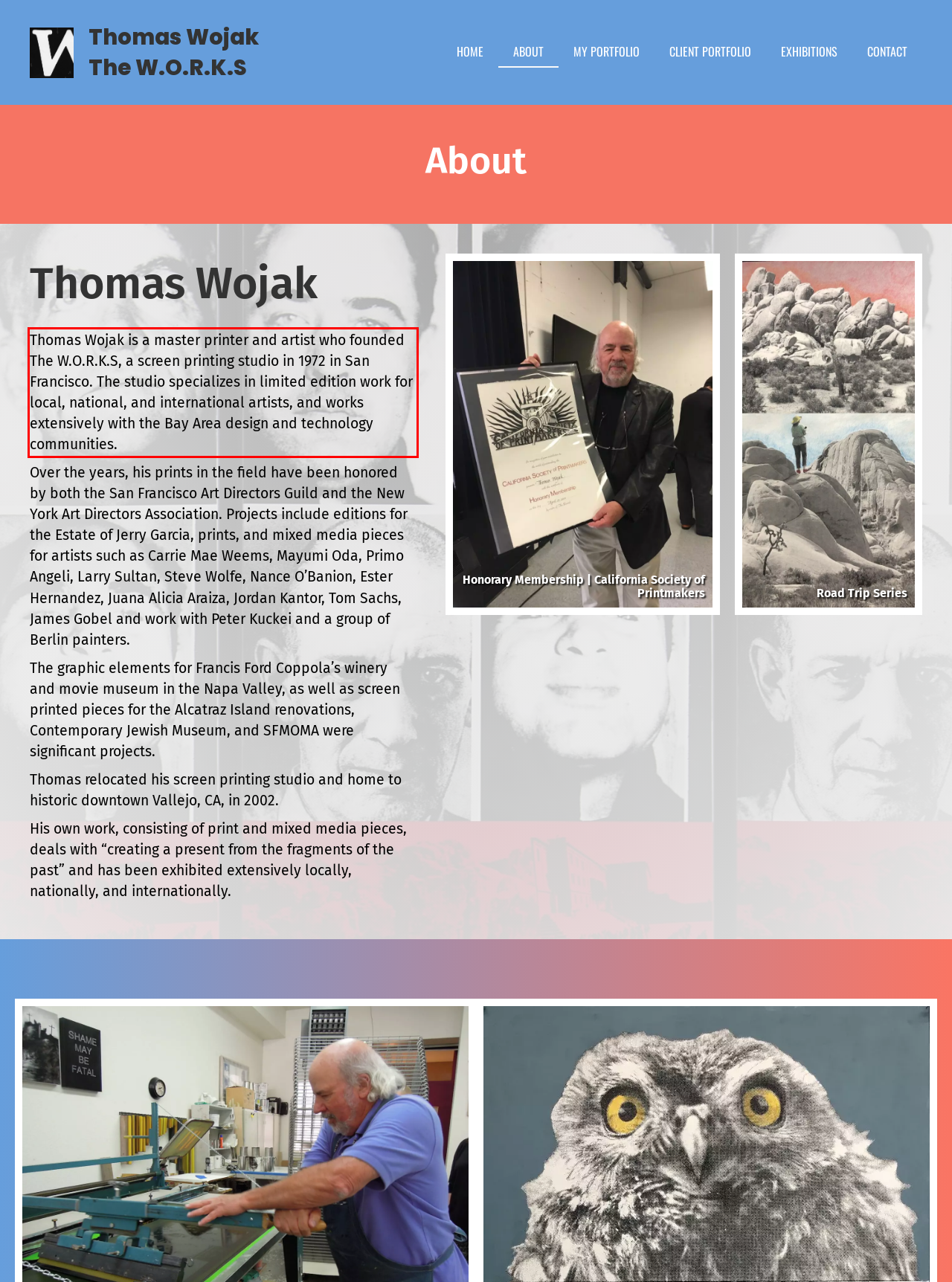Identify the text inside the red bounding box on the provided webpage screenshot by performing OCR.

Thomas Wojak is a master printer and artist who founded The W.O.R.K.S, a screen printing studio in 1972 in San Francisco. The studio specializes in limited edition work for local, national, and international artists, and works extensively with the Bay Area design and technology communities.